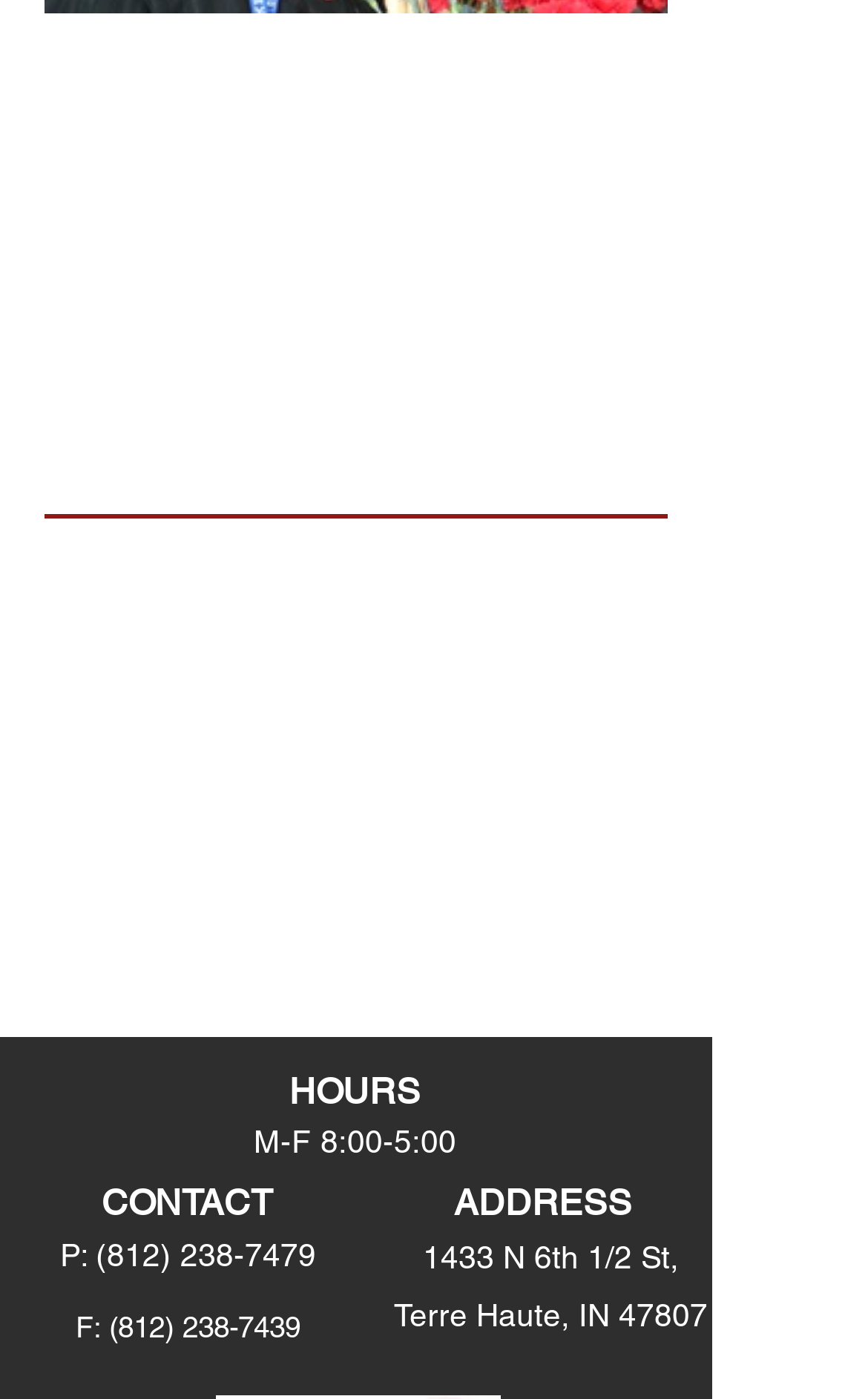Please identify the bounding box coordinates of the element I need to click to follow this instruction: "Call (812) 238-7479".

[0.11, 0.885, 0.364, 0.91]